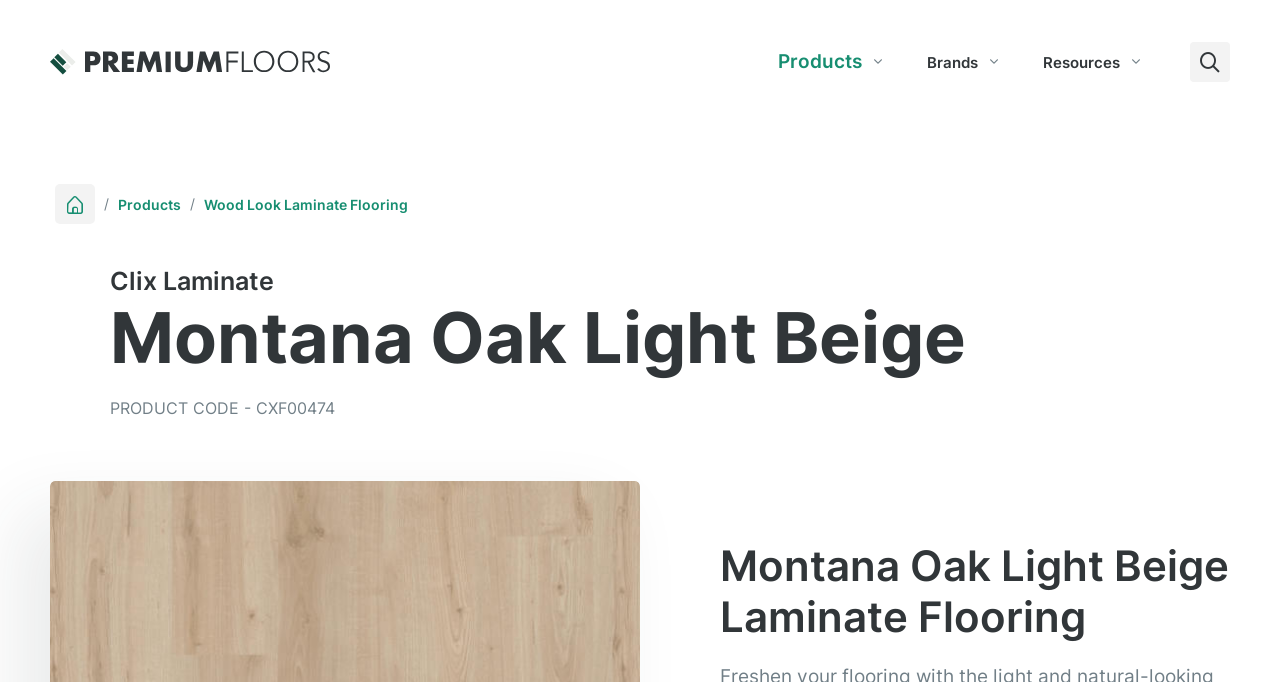Please identify the bounding box coordinates for the region that you need to click to follow this instruction: "view products".

[0.608, 0.069, 0.673, 0.113]